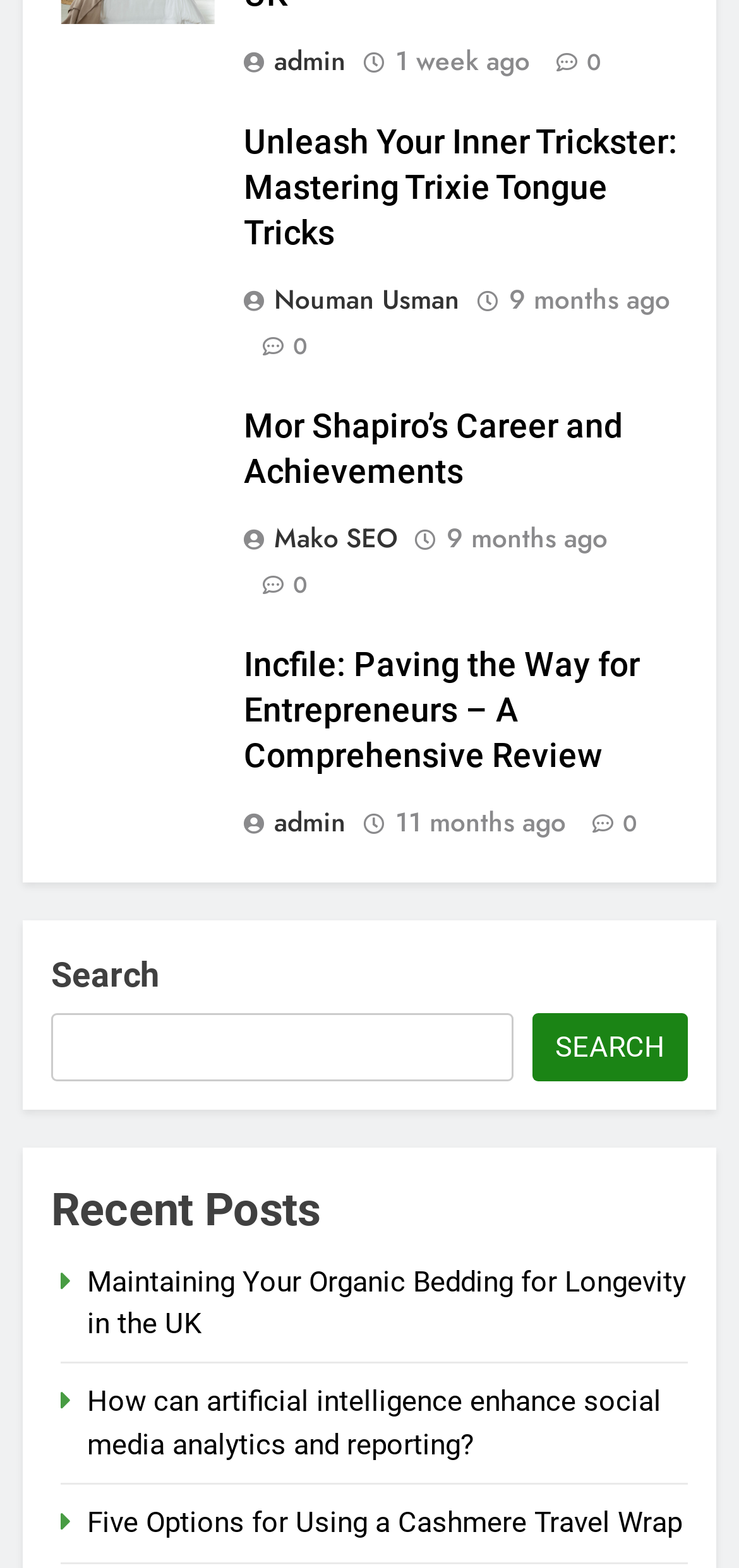Locate the bounding box for the described UI element: "parent_node: Search name="s" placeholder="Search..."". Ensure the coordinates are four float numbers between 0 and 1, formatted as [left, top, right, bottom].

None